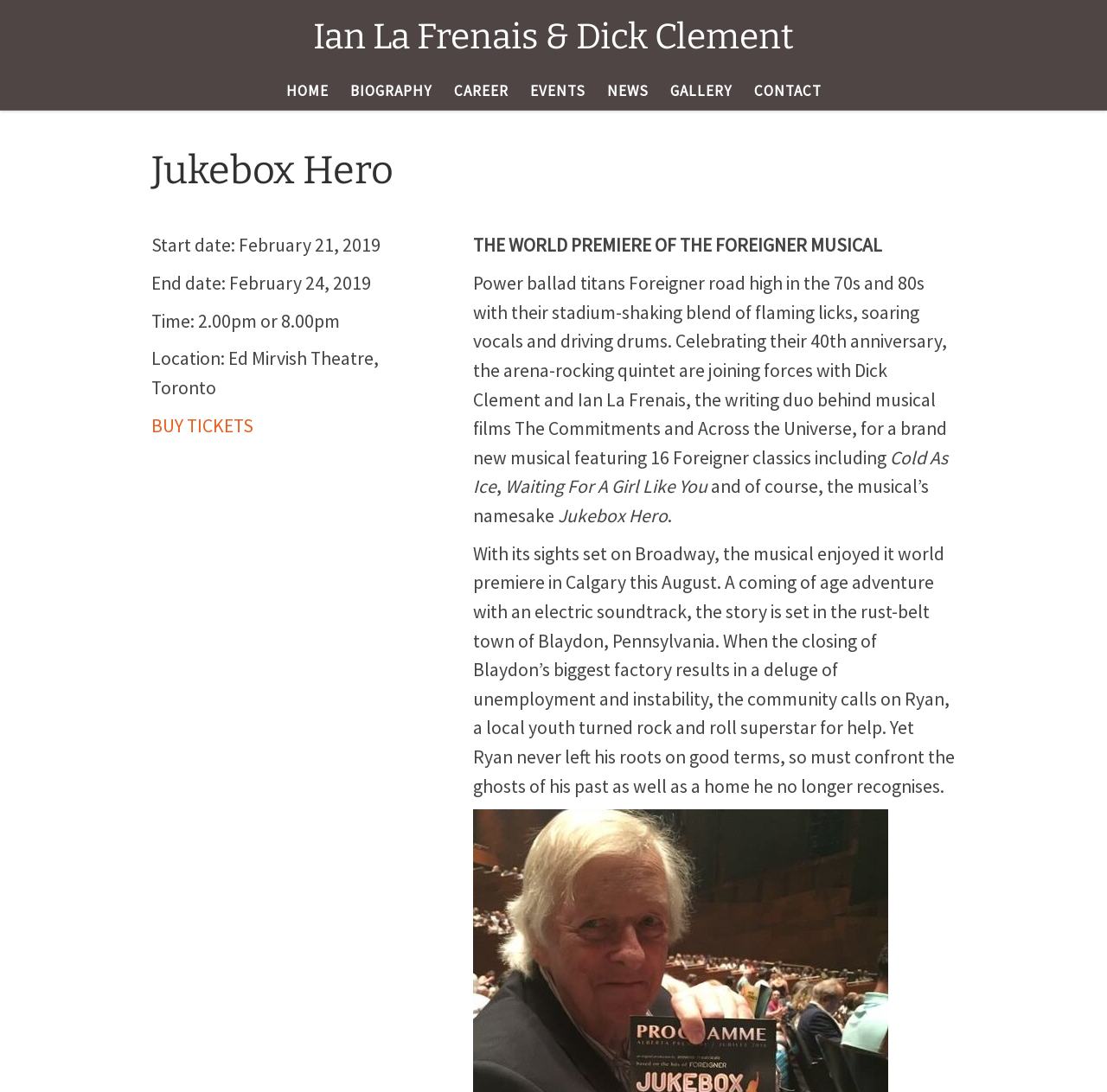Please reply to the following question using a single word or phrase: 
What is the name of the writing duo behind the musical?

Dick Clement and Ian La Frenais